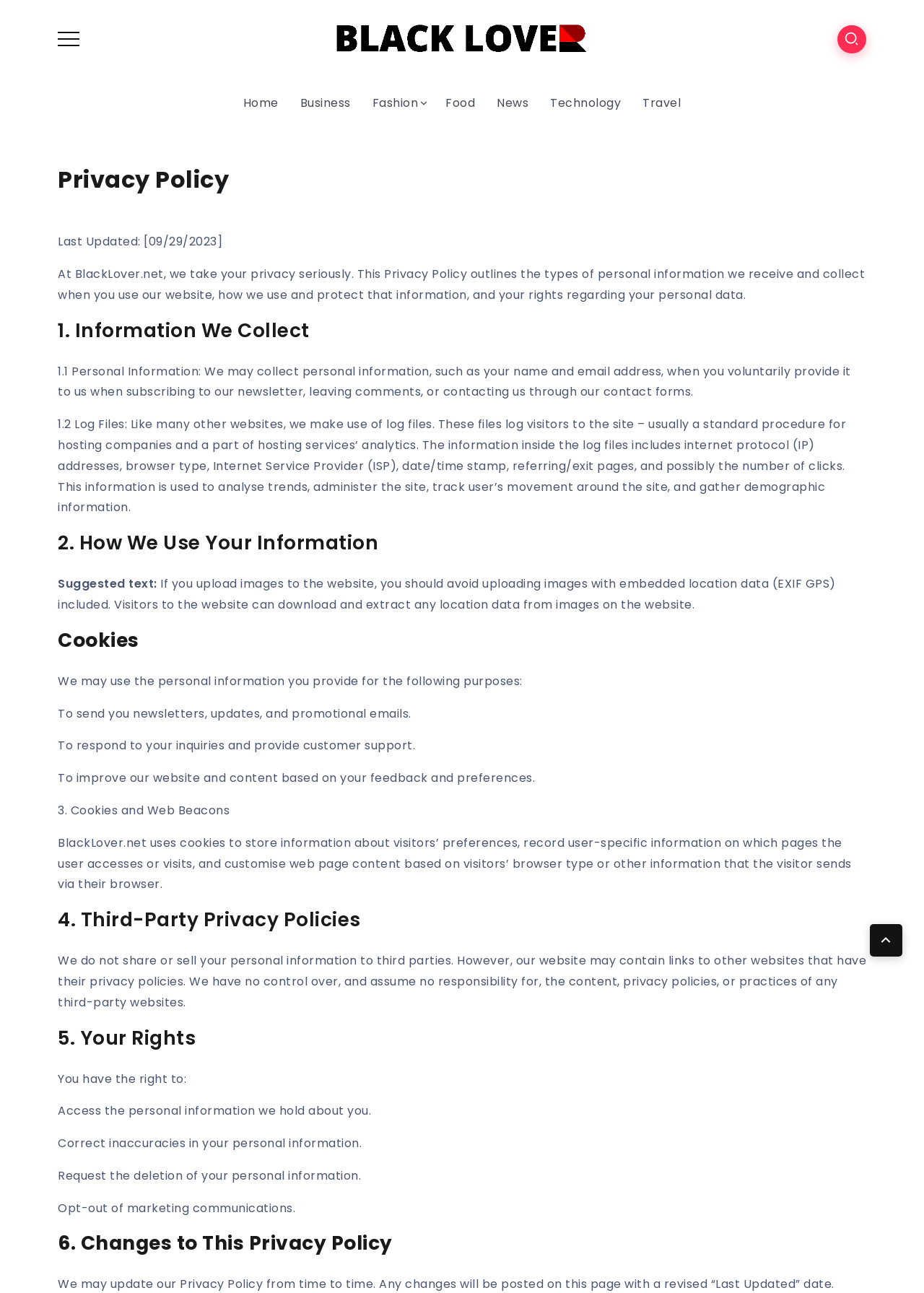What is the purpose of this webpage?
Look at the screenshot and respond with one word or a short phrase.

Privacy Policy